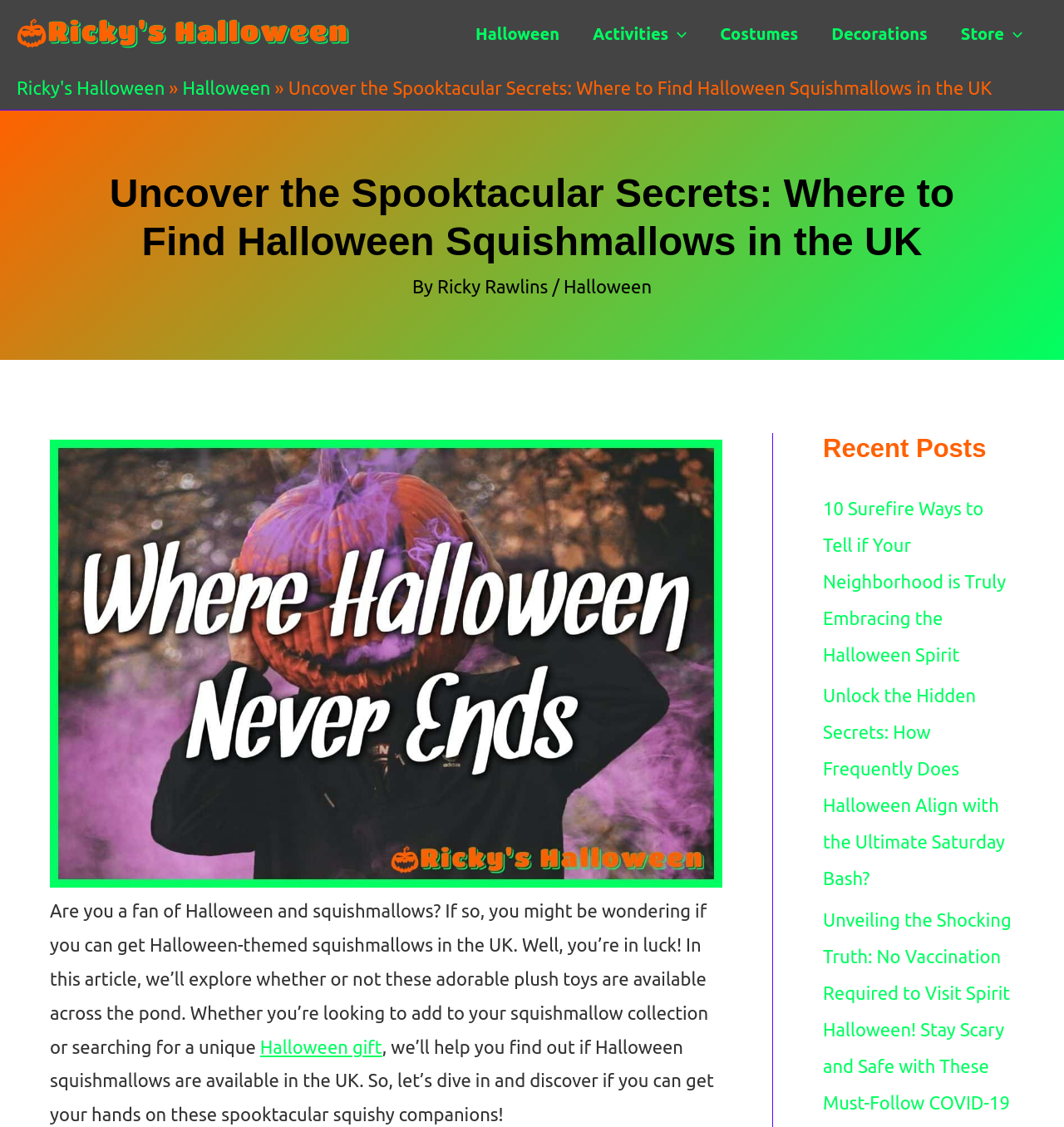What is the topic of the article?
Based on the screenshot, answer the question with a single word or phrase.

Halloween squishmallows in the UK